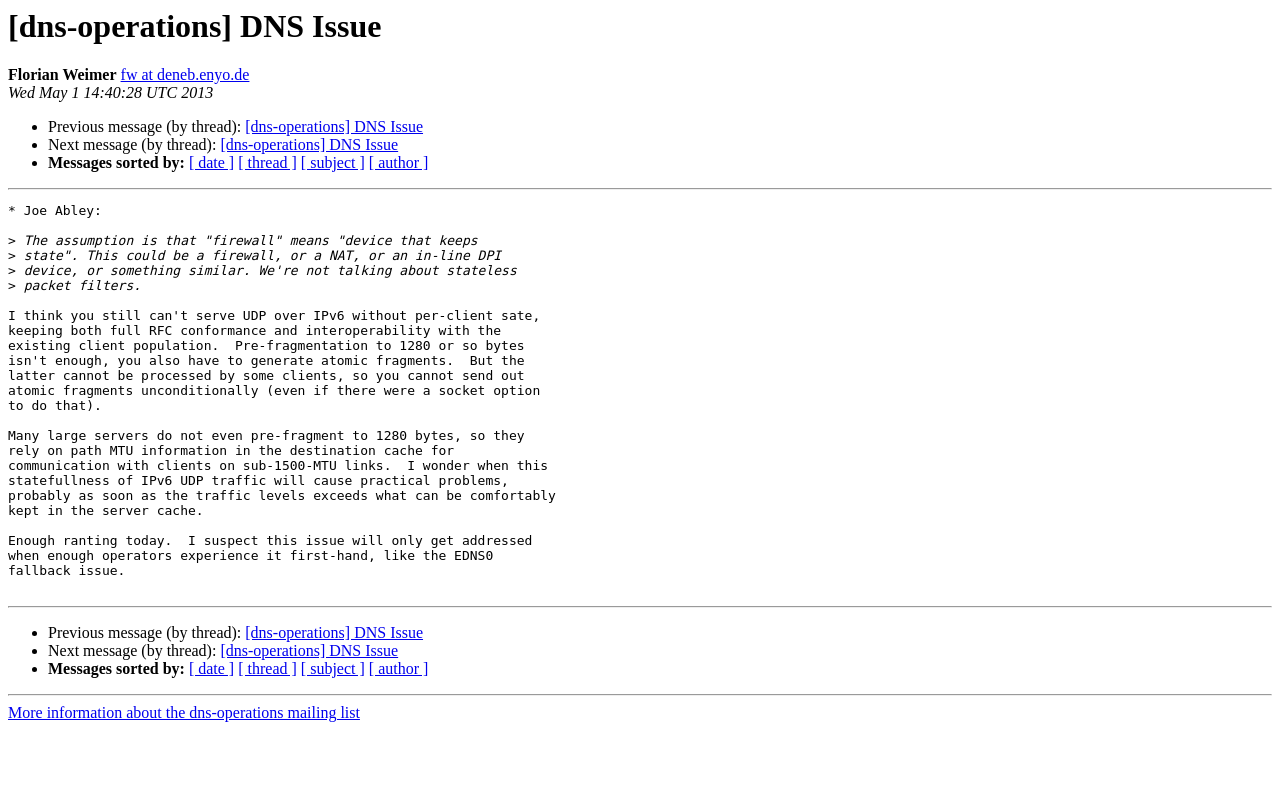Given the description "currency", provide the bounding box coordinates of the corresponding UI element.

None